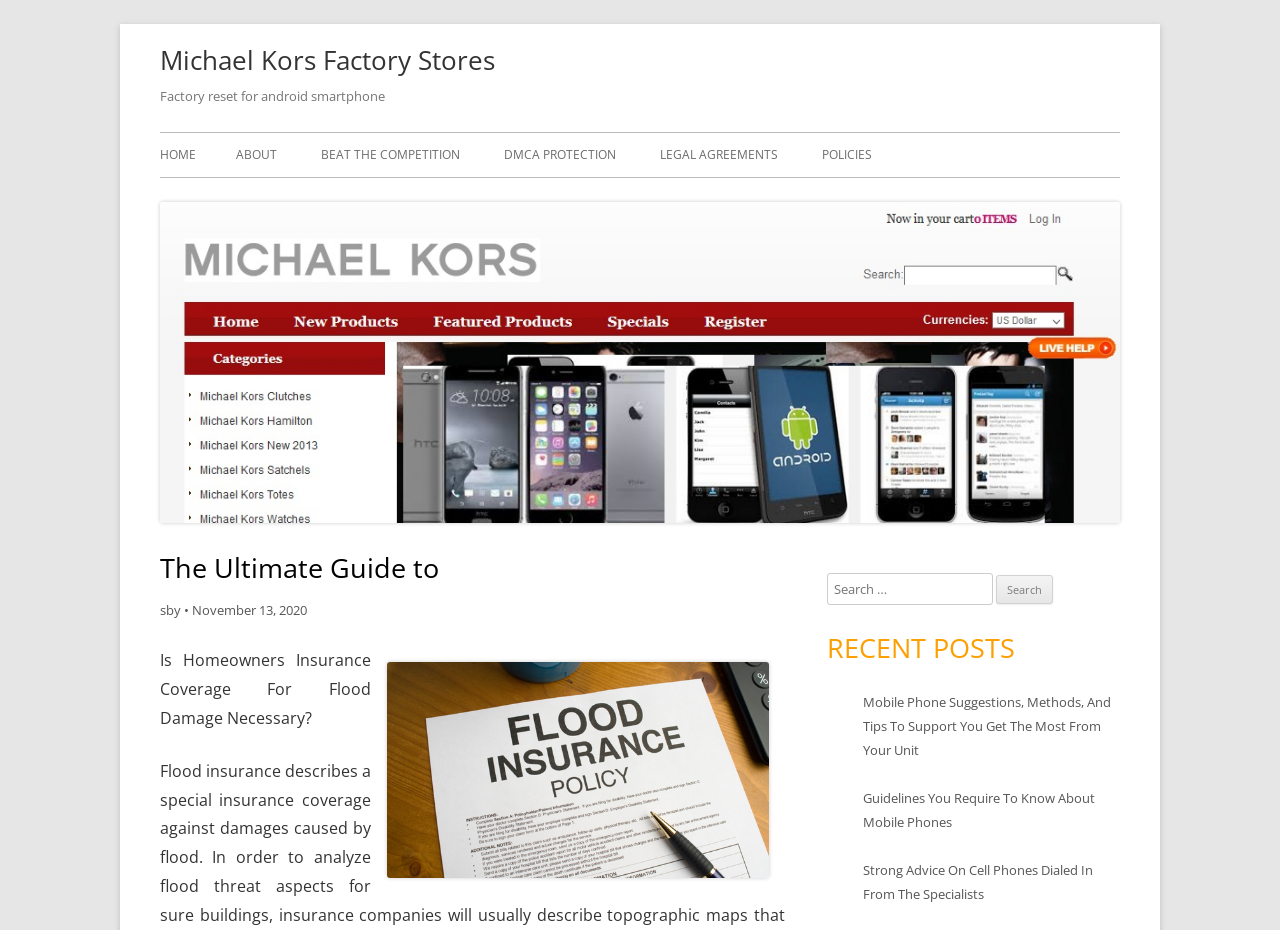Answer the question below using just one word or a short phrase: 
How many links are in the main navigation menu?

6